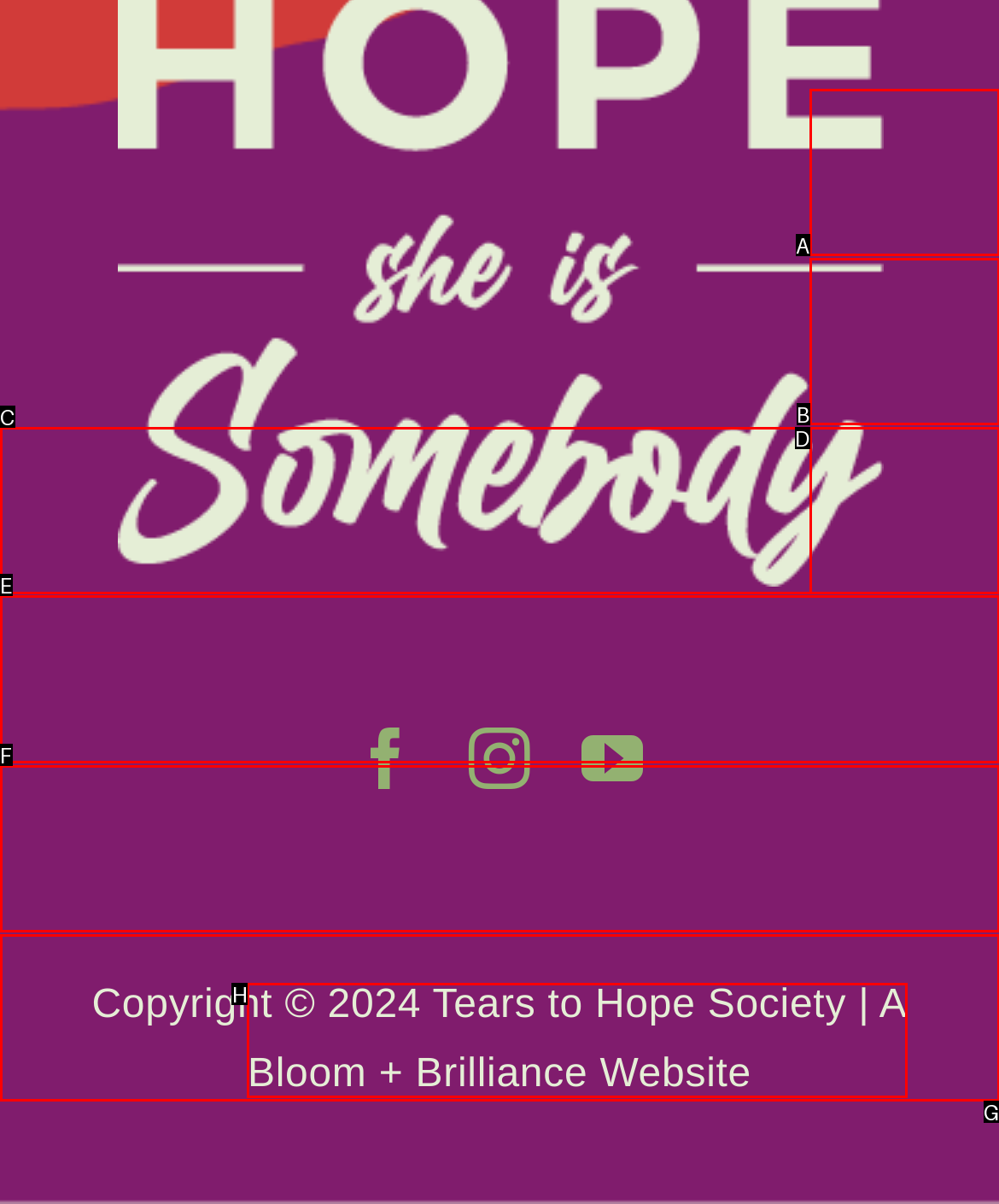Point out the HTML element I should click to achieve the following task: Go to Events Provide the letter of the selected option from the choices.

E